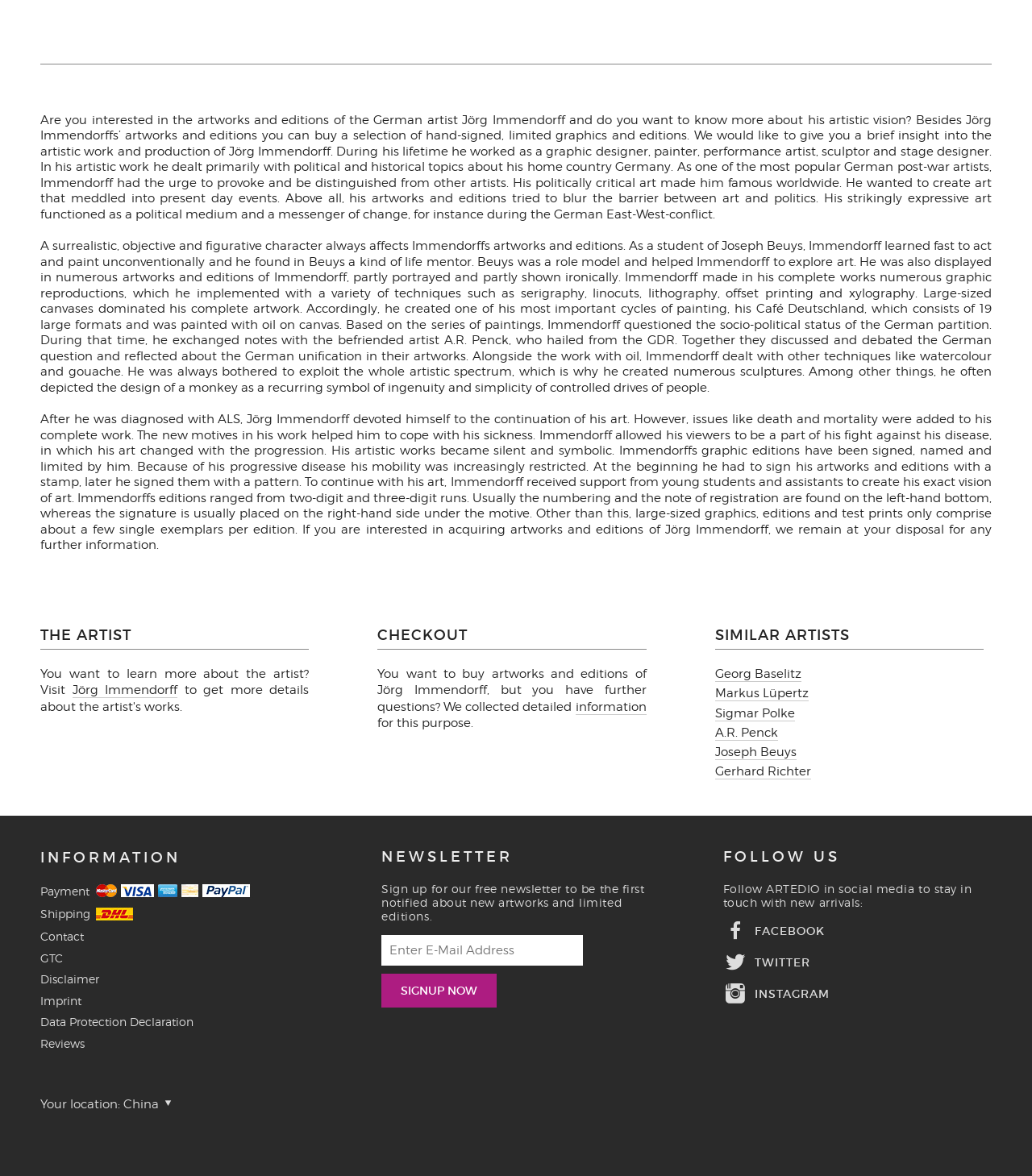Identify the bounding box coordinates of the section that should be clicked to achieve the task described: "Get information about similar artists".

[0.693, 0.567, 0.776, 0.58]